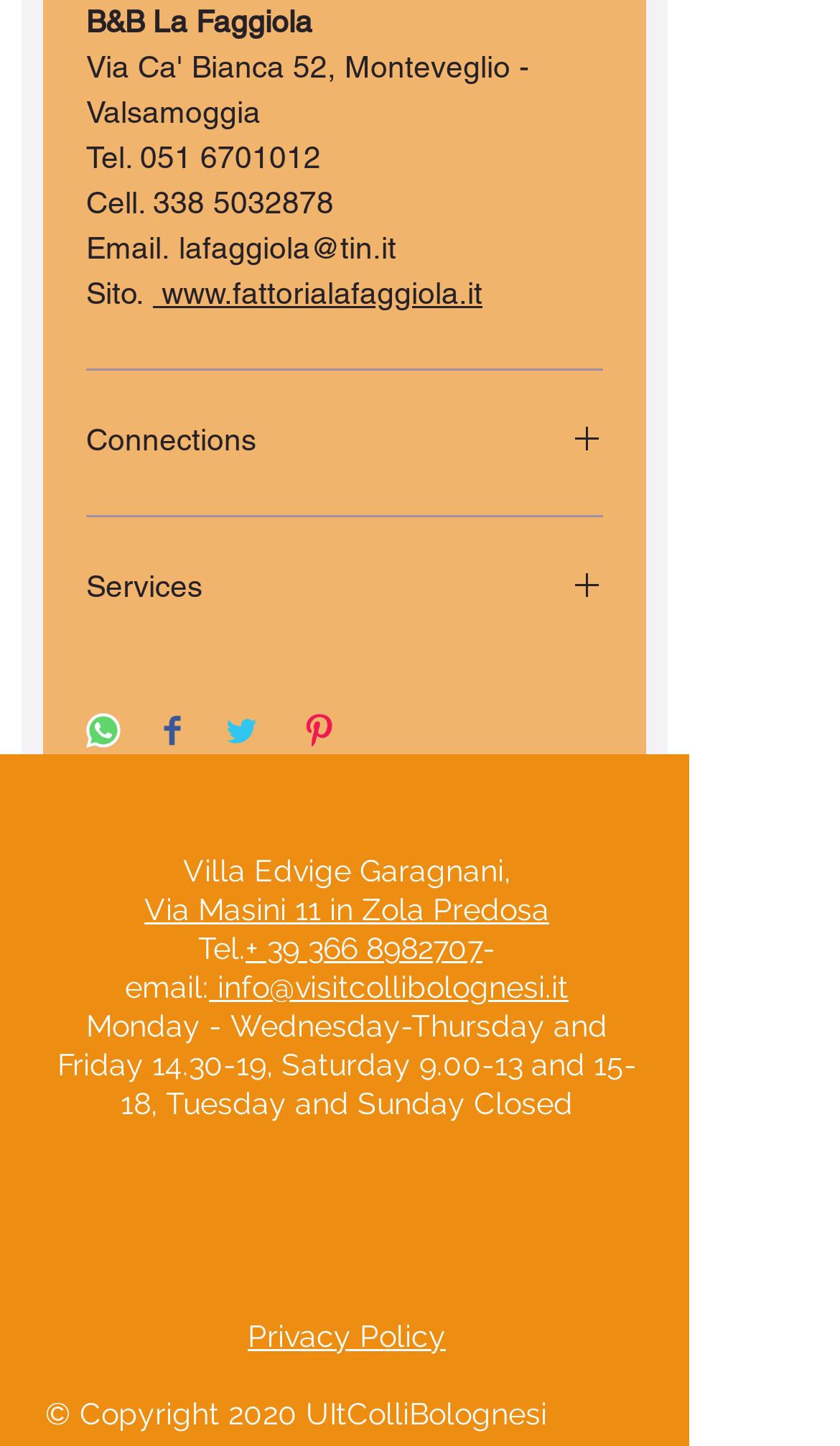What is the name of the B&B?
Please respond to the question with a detailed and informative answer.

The name of the B&B is mentioned at the top of the webpage, in the first StaticText element, which reads 'B&B La Faggiola'.